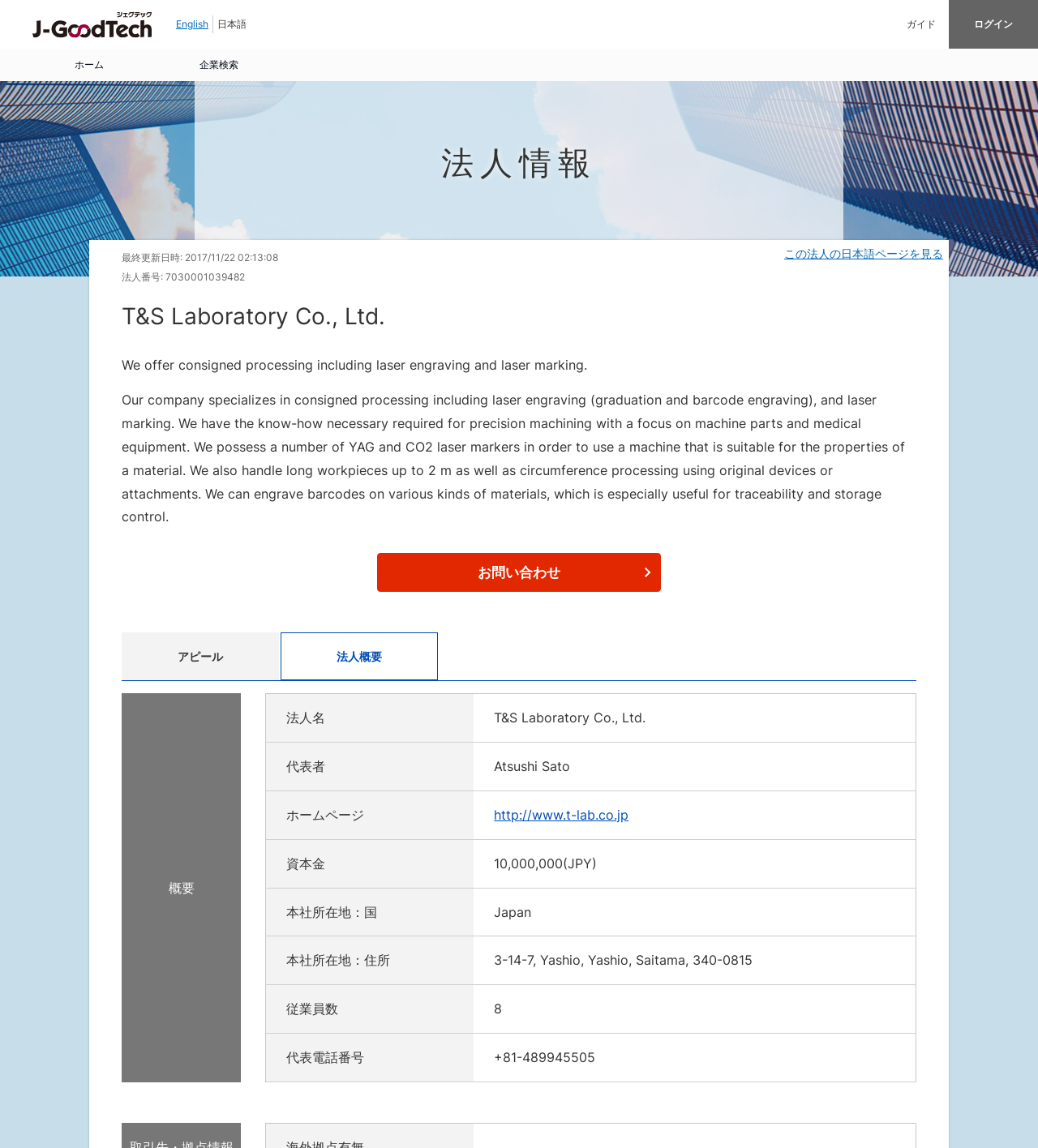Provide a one-word or one-phrase answer to the question:
What is the company's specialization?

Consigned processing including laser engraving and laser marking